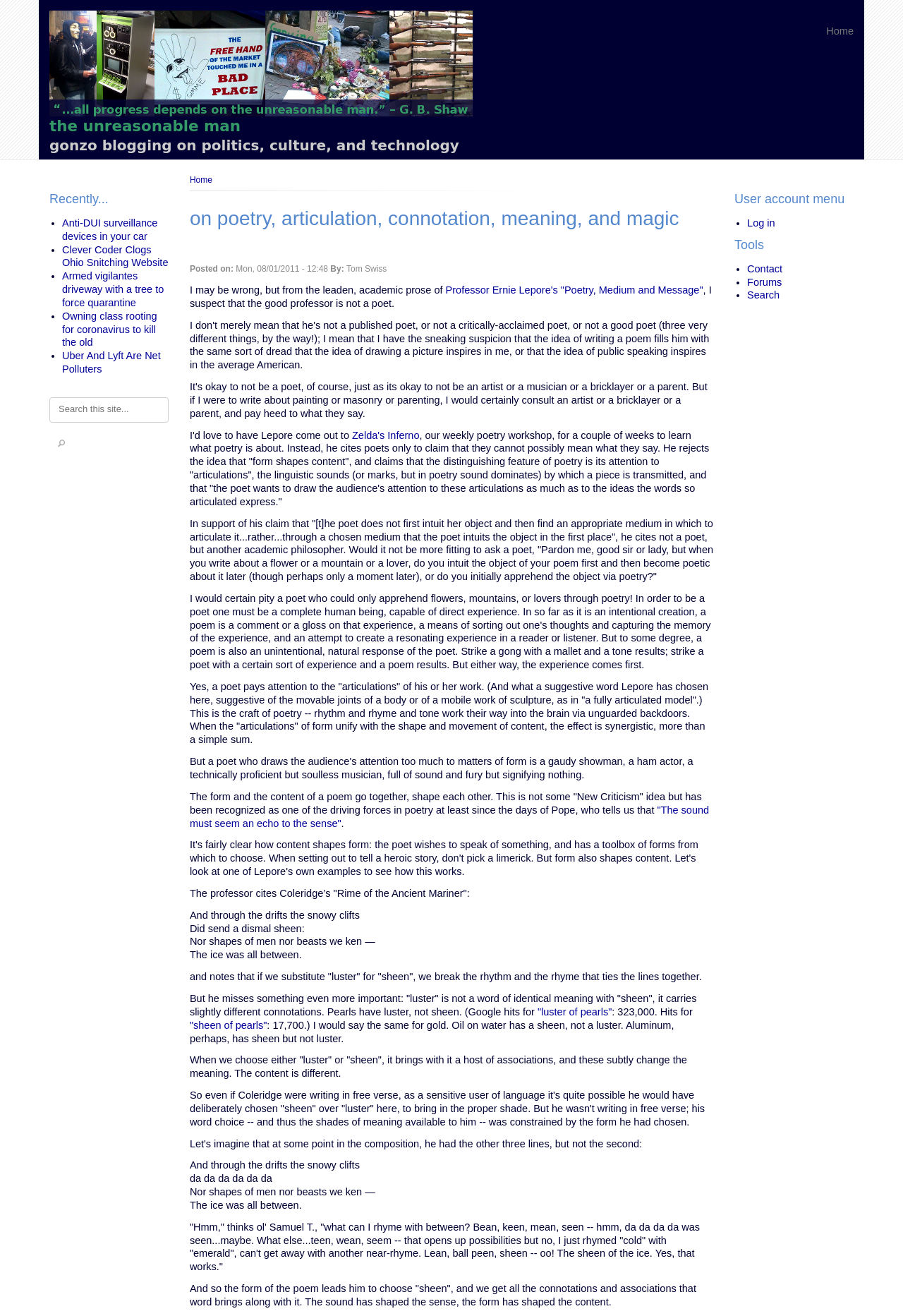Please determine the heading text of this webpage.

on poetry, articulation, connotation, meaning, and magic